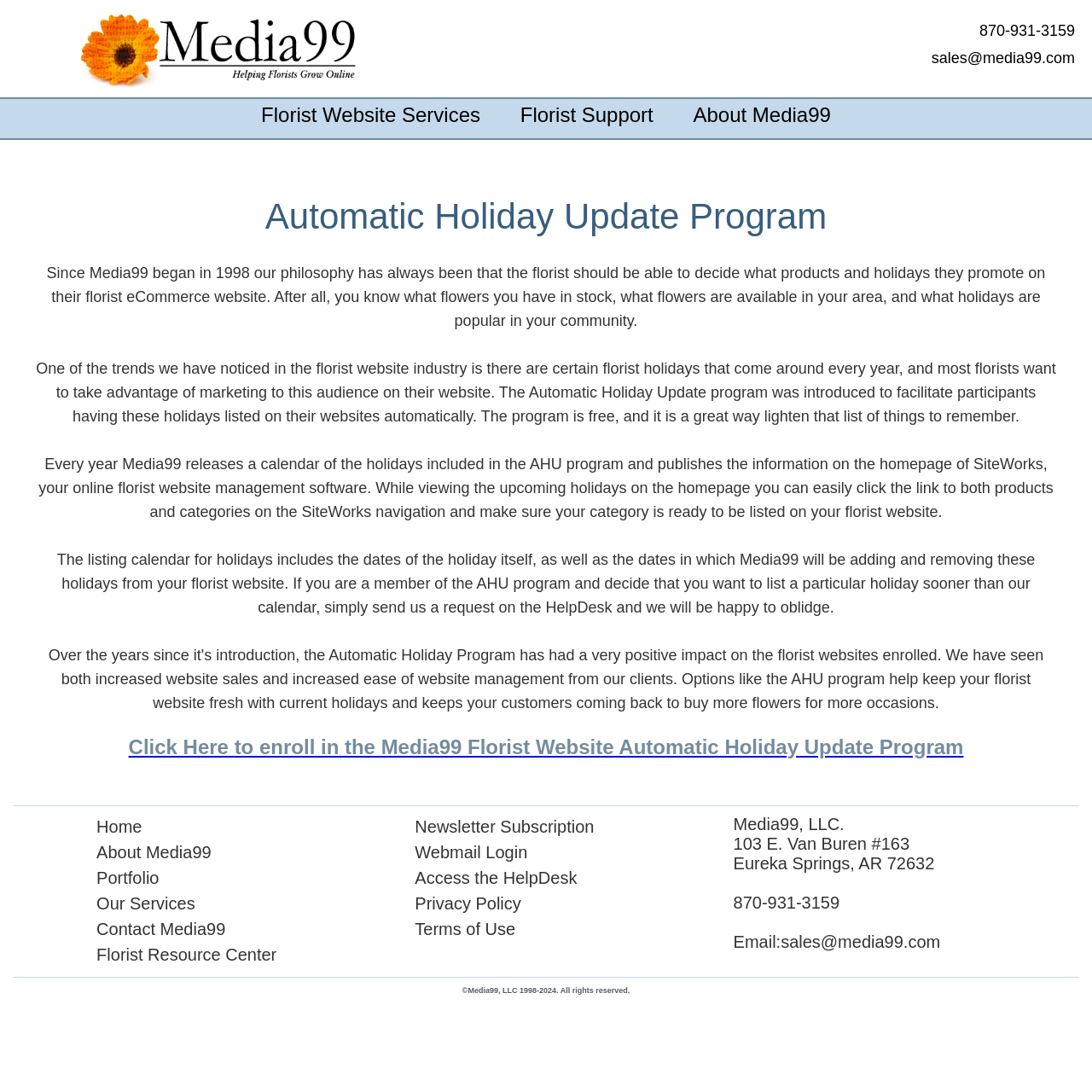Determine the bounding box coordinates of the region I should click to achieve the following instruction: "Click the 'Email:sales@media99.com' link". Ensure the bounding box coordinates are four float numbers between 0 and 1, i.e., [left, top, right, bottom].

[0.672, 0.854, 0.861, 0.871]